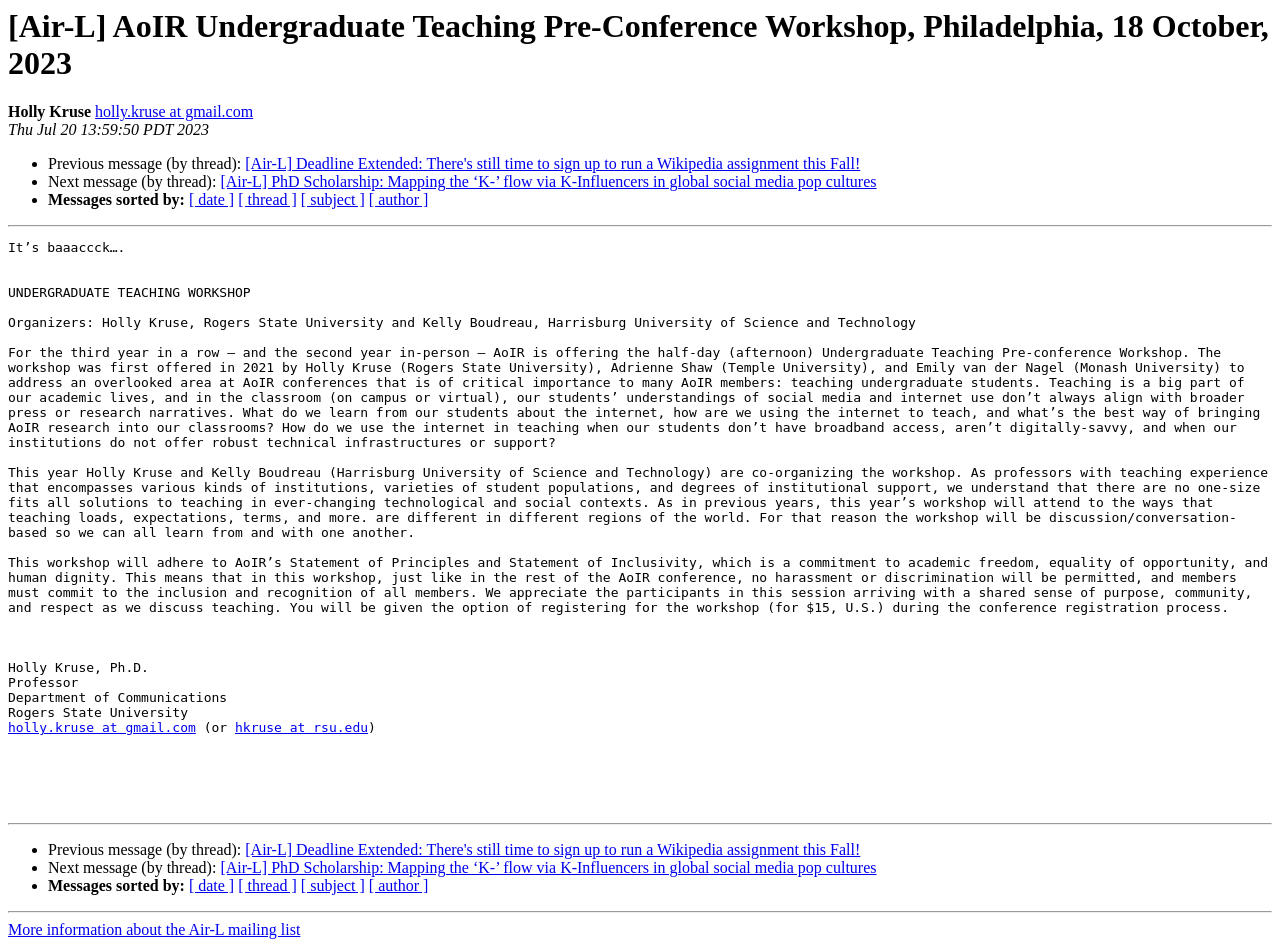Give a succinct answer to this question in a single word or phrase: 
What is the topic of the previous message in the thread?

Deadline Extended: There's still time to sign up to run a Wikipedia assignment this Fall!